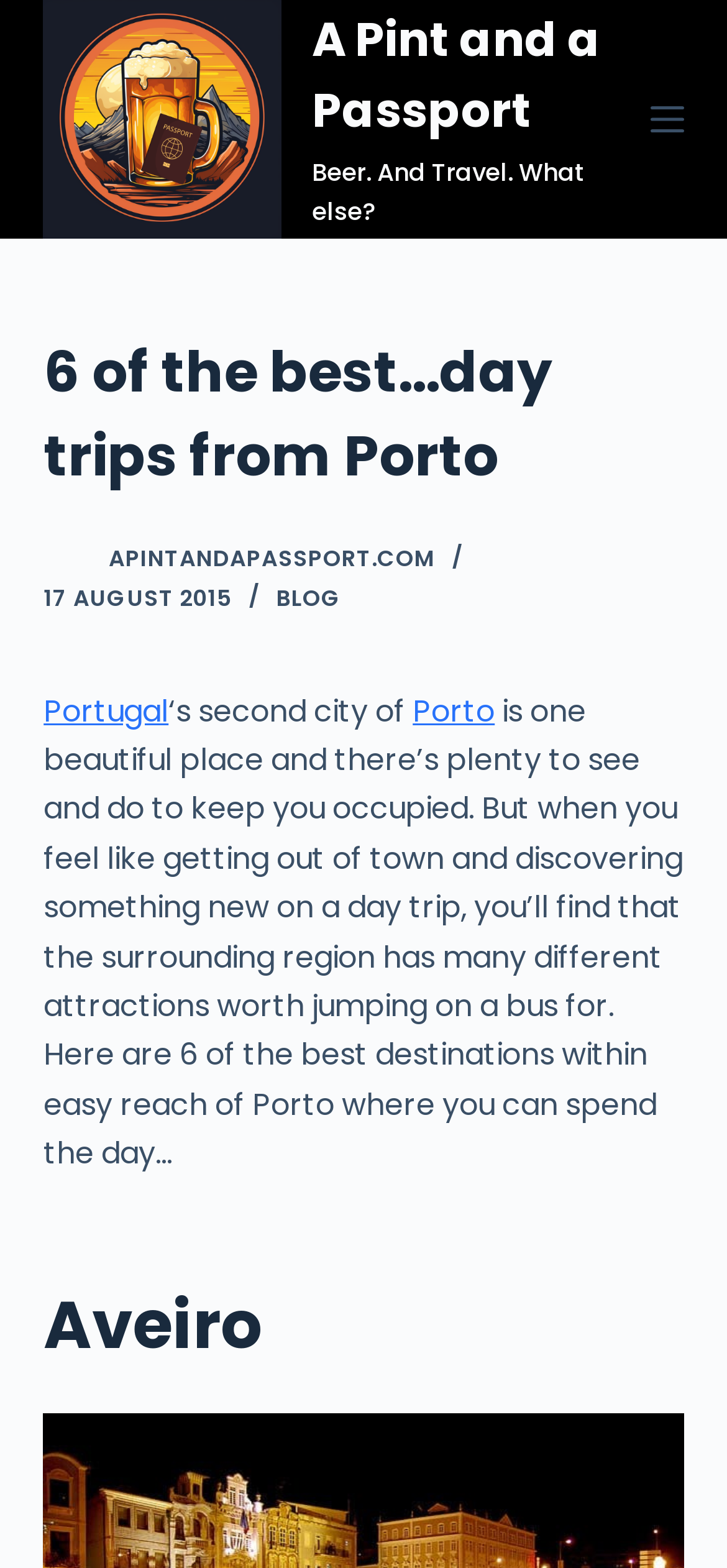Given the description: "A Pint and a Passport", determine the bounding box coordinates of the UI element. The coordinates should be formatted as four float numbers between 0 and 1, [left, top, right, bottom].

[0.429, 0.005, 0.827, 0.091]